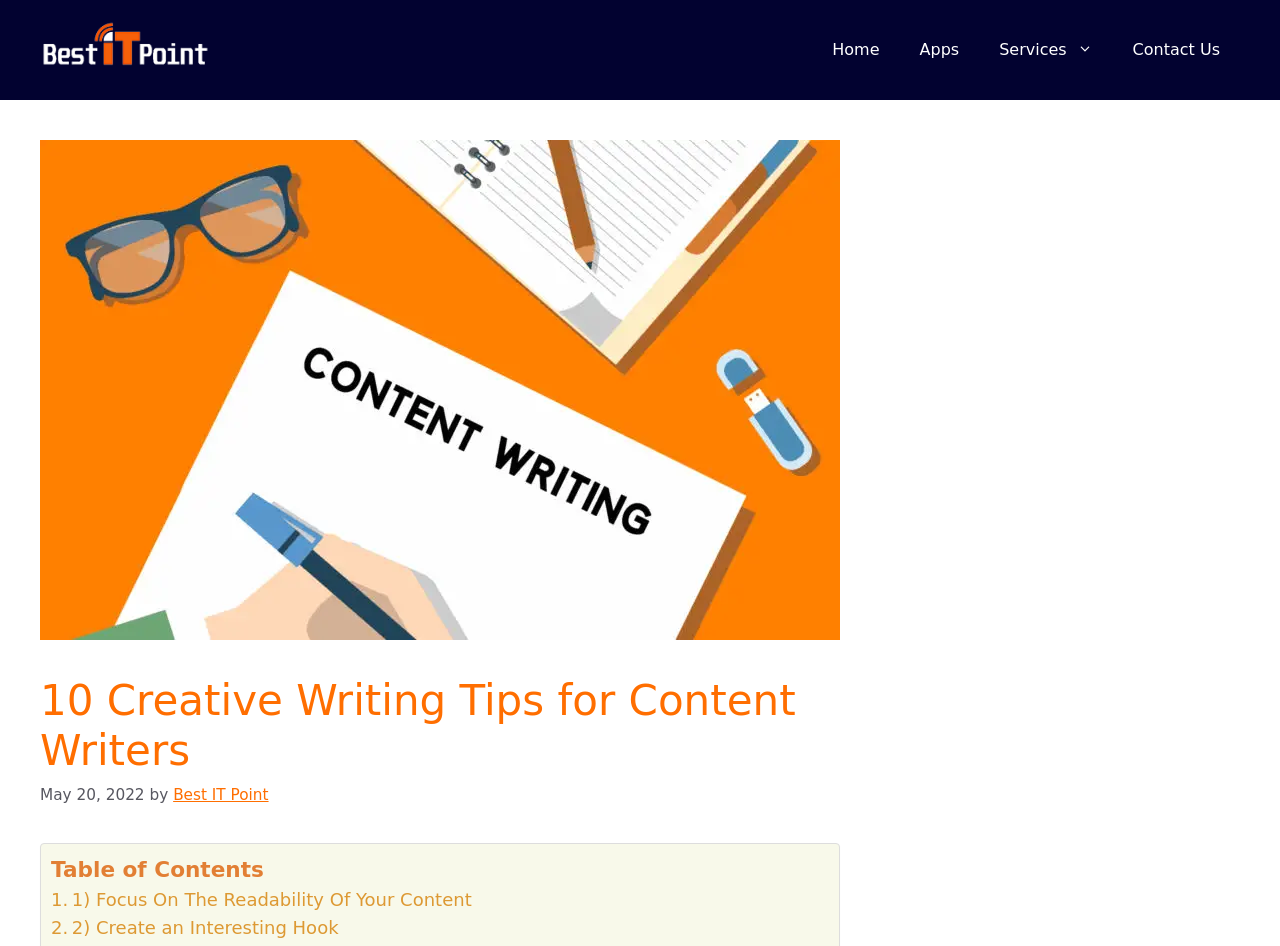What is the purpose of the table of contents?
Your answer should be a single word or phrase derived from the screenshot.

To provide a summary of the article